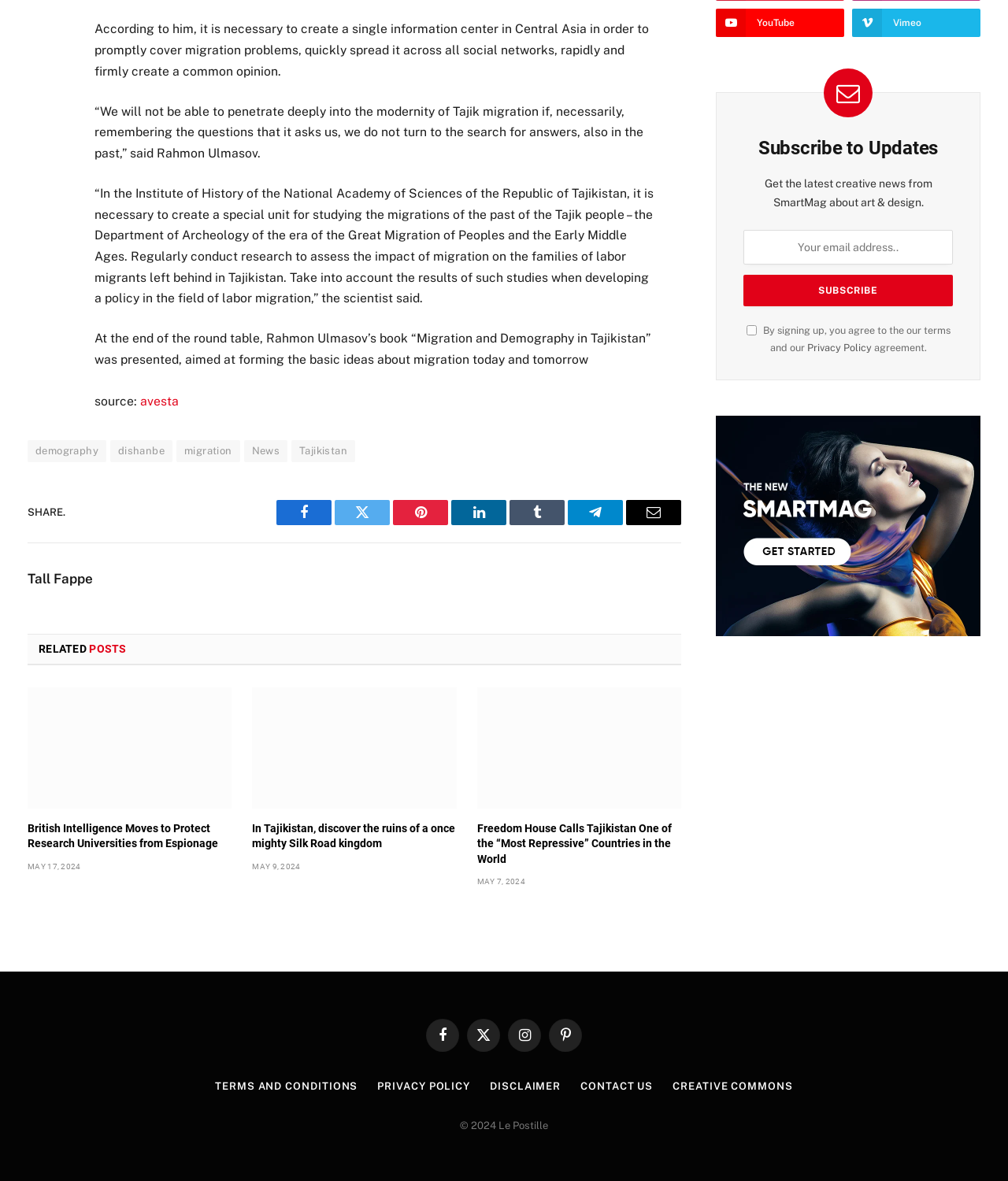Ascertain the bounding box coordinates for the UI element detailed here: "alt="Demo"". The coordinates should be provided as [left, top, right, bottom] with each value being a float between 0 and 1.

[0.71, 0.352, 0.973, 0.539]